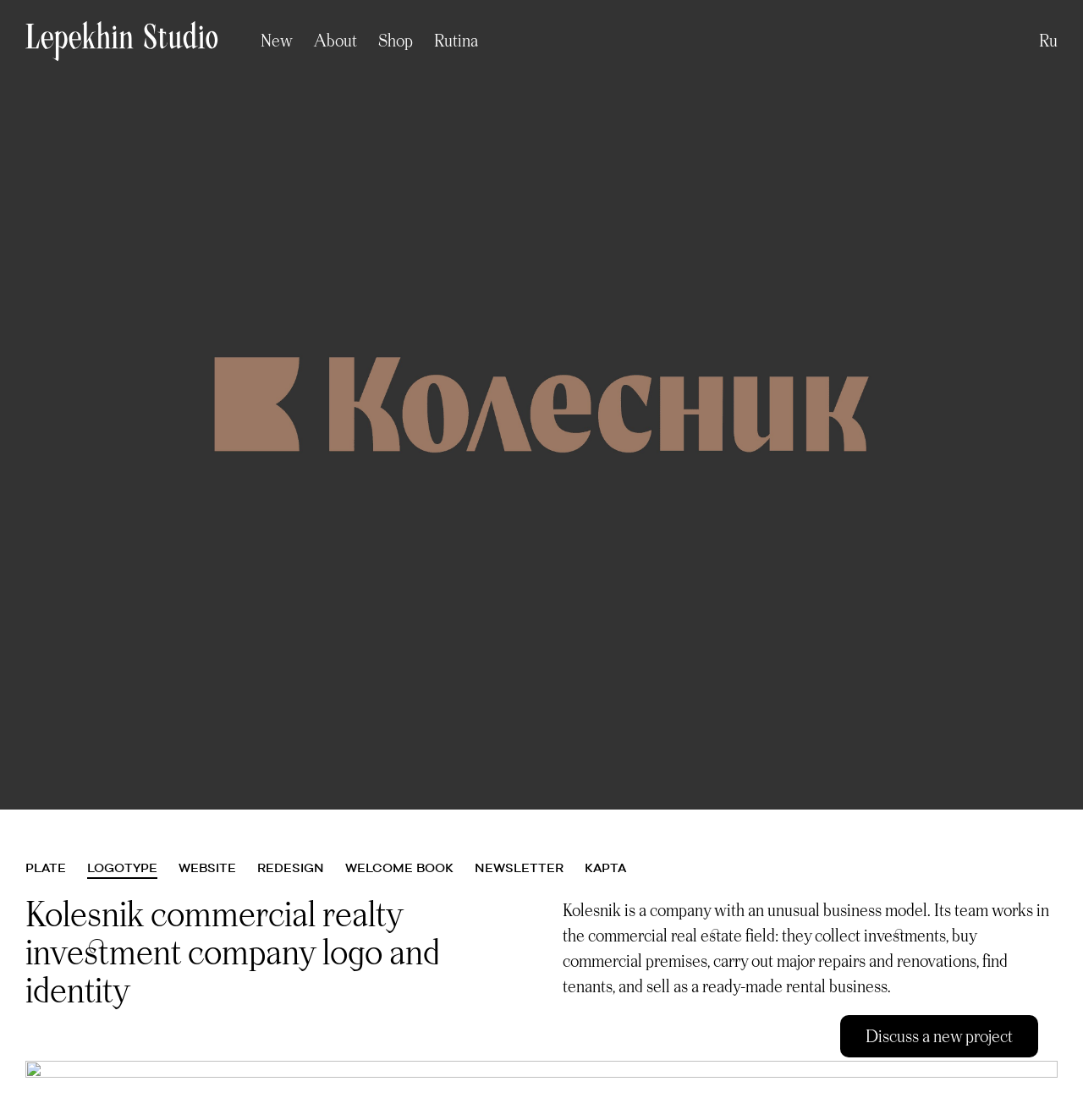Give a one-word or one-phrase response to the question: 
How many language options are available on the webpage?

2